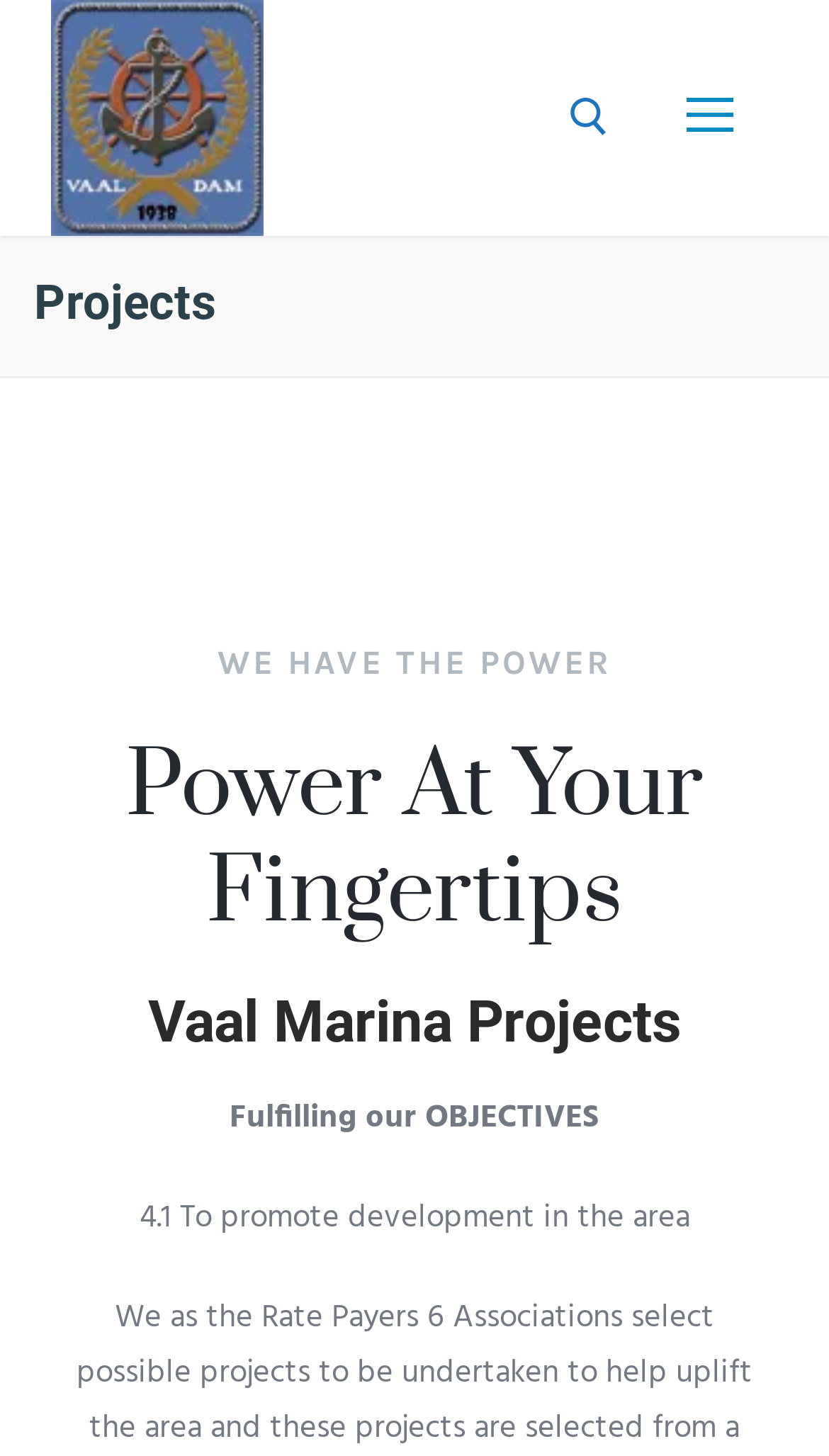What is the name of the marina?
Look at the image and respond with a one-word or short-phrase answer.

Vaal Marina